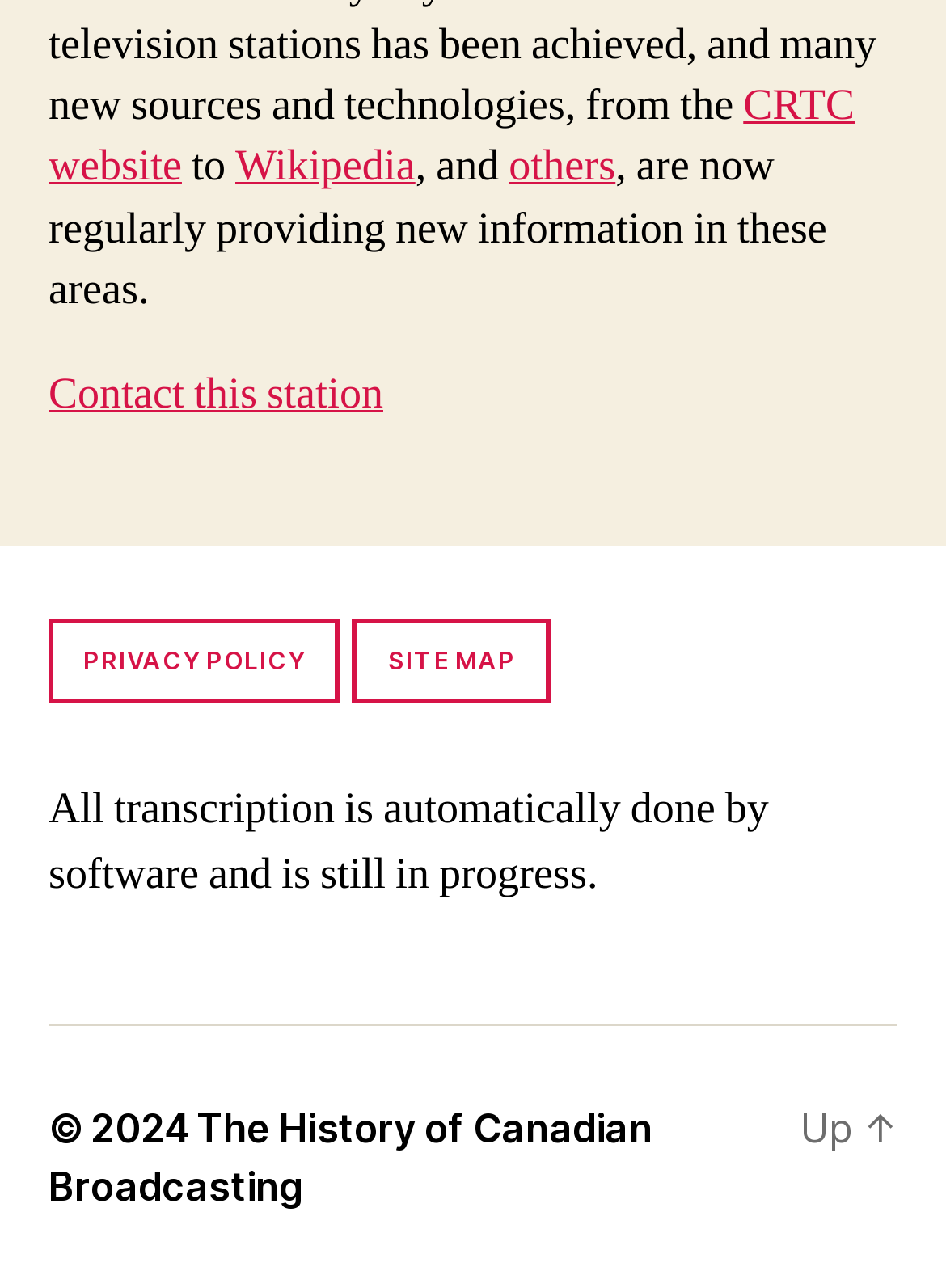Using a single word or phrase, answer the following question: 
What is the website's copyright year?

2024